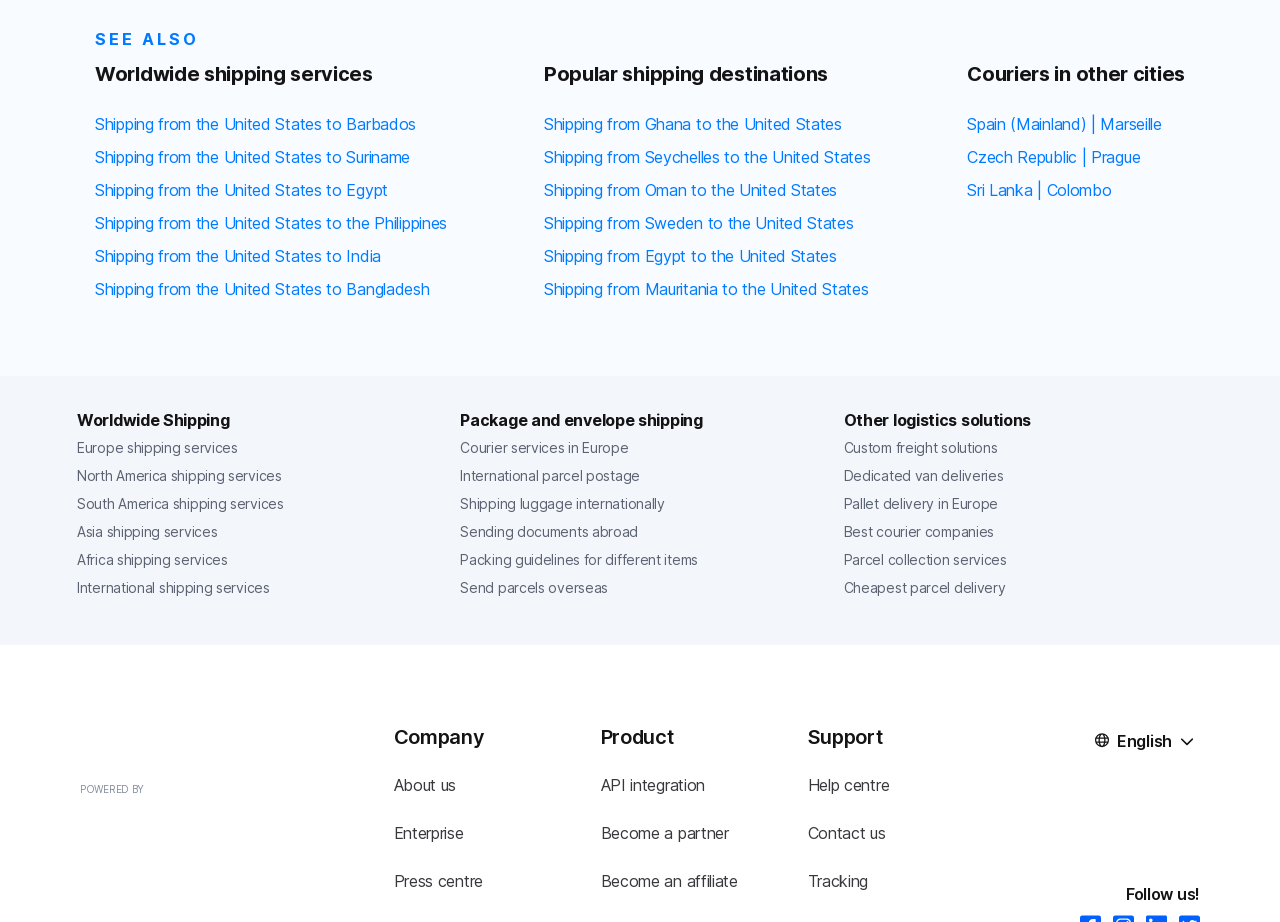From the element description: "North America shipping services", extract the bounding box coordinates of the UI element. The coordinates should be expressed as four float numbers between 0 and 1, in the order [left, top, right, bottom].

[0.06, 0.504, 0.22, 0.53]